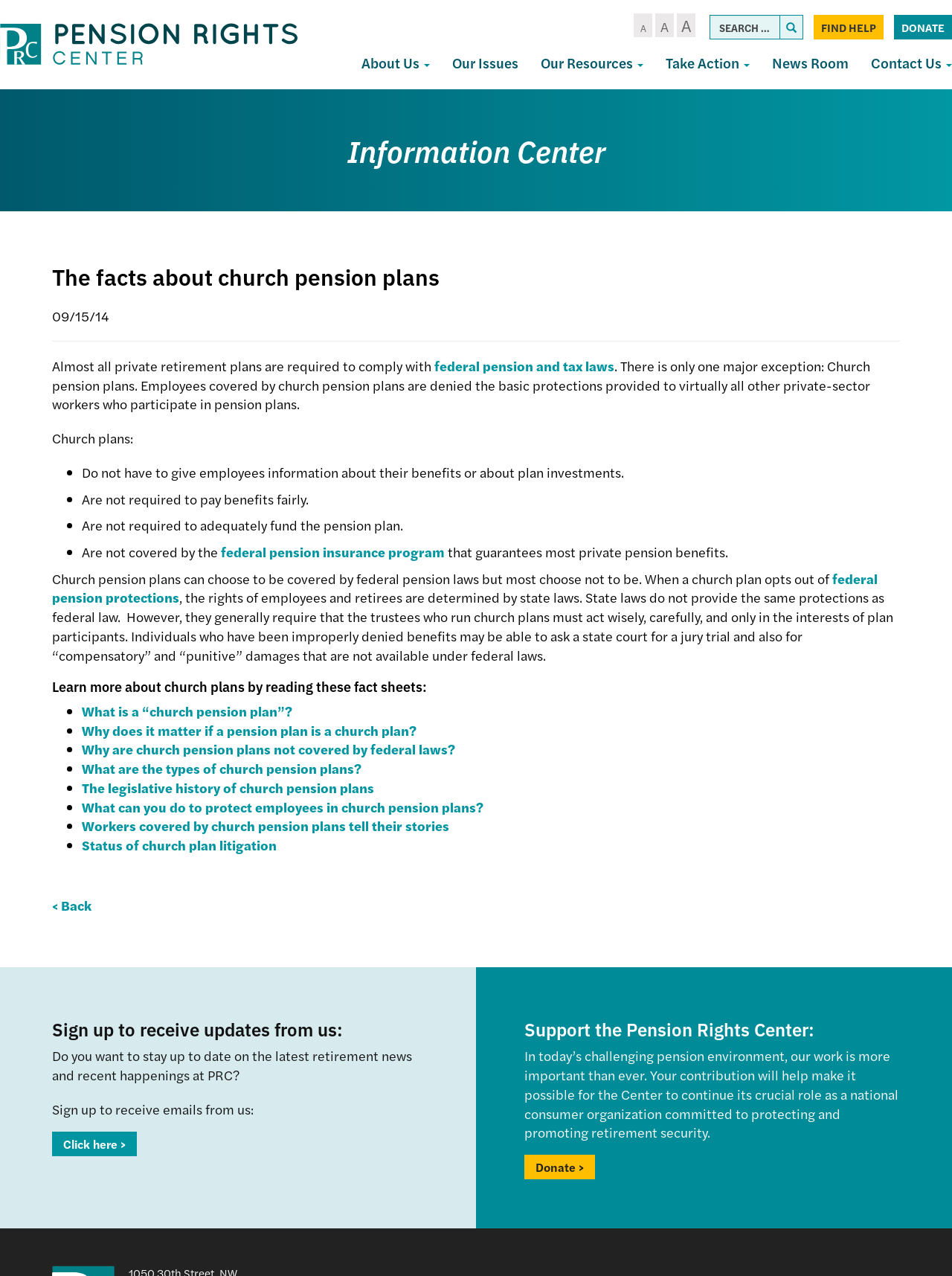Determine the bounding box coordinates of the clickable element necessary to fulfill the instruction: "Sign up to receive updates from the Pension Rights Center". Provide the coordinates as four float numbers within the 0 to 1 range, i.e., [left, top, right, bottom].

[0.055, 0.862, 0.266, 0.876]